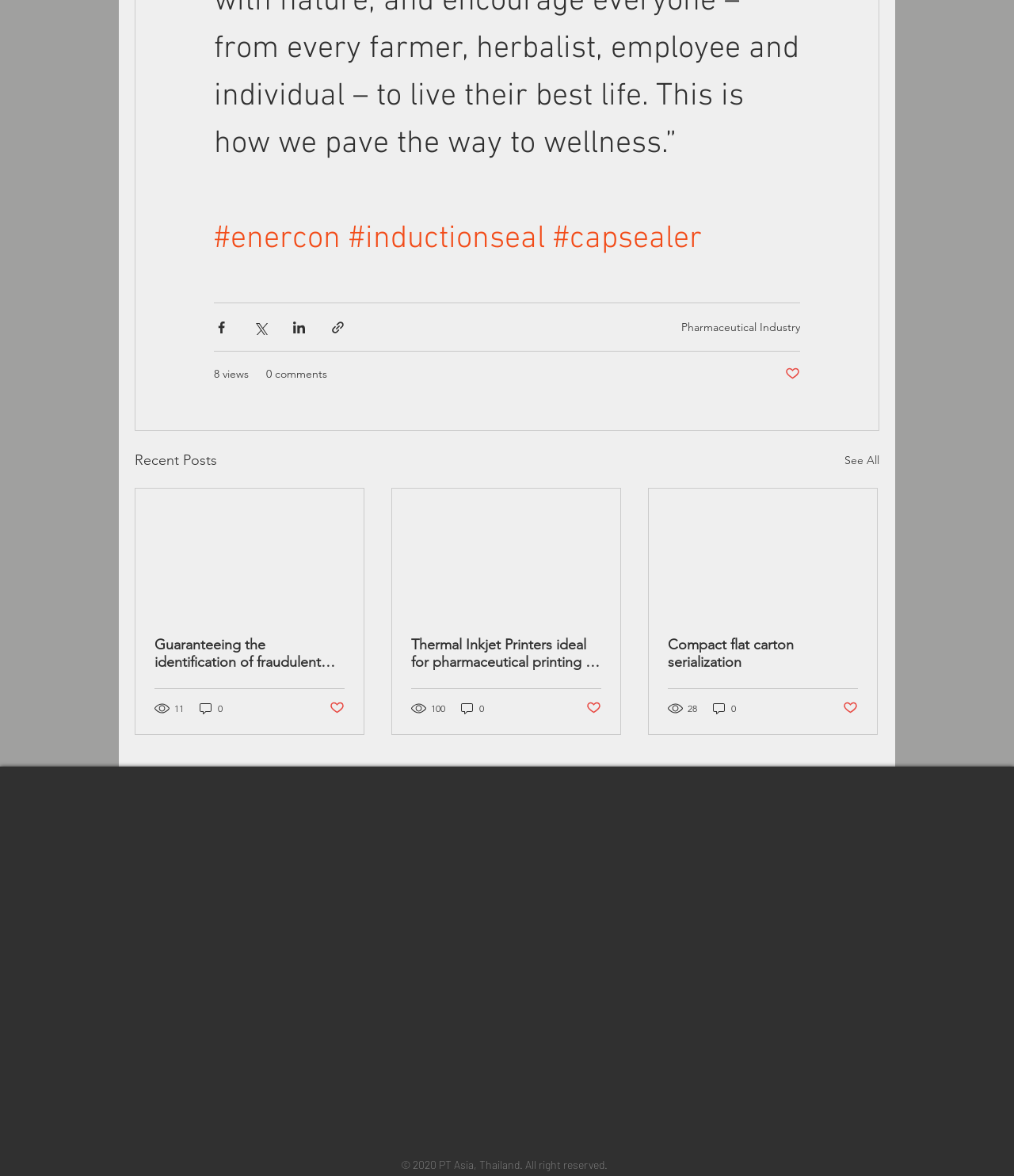Please provide the bounding box coordinates for the element that needs to be clicked to perform the following instruction: "Contact us about our innovative solutions". The coordinates should be given as four float numbers between 0 and 1, i.e., [left, top, right, bottom].

[0.125, 0.766, 0.28, 0.789]